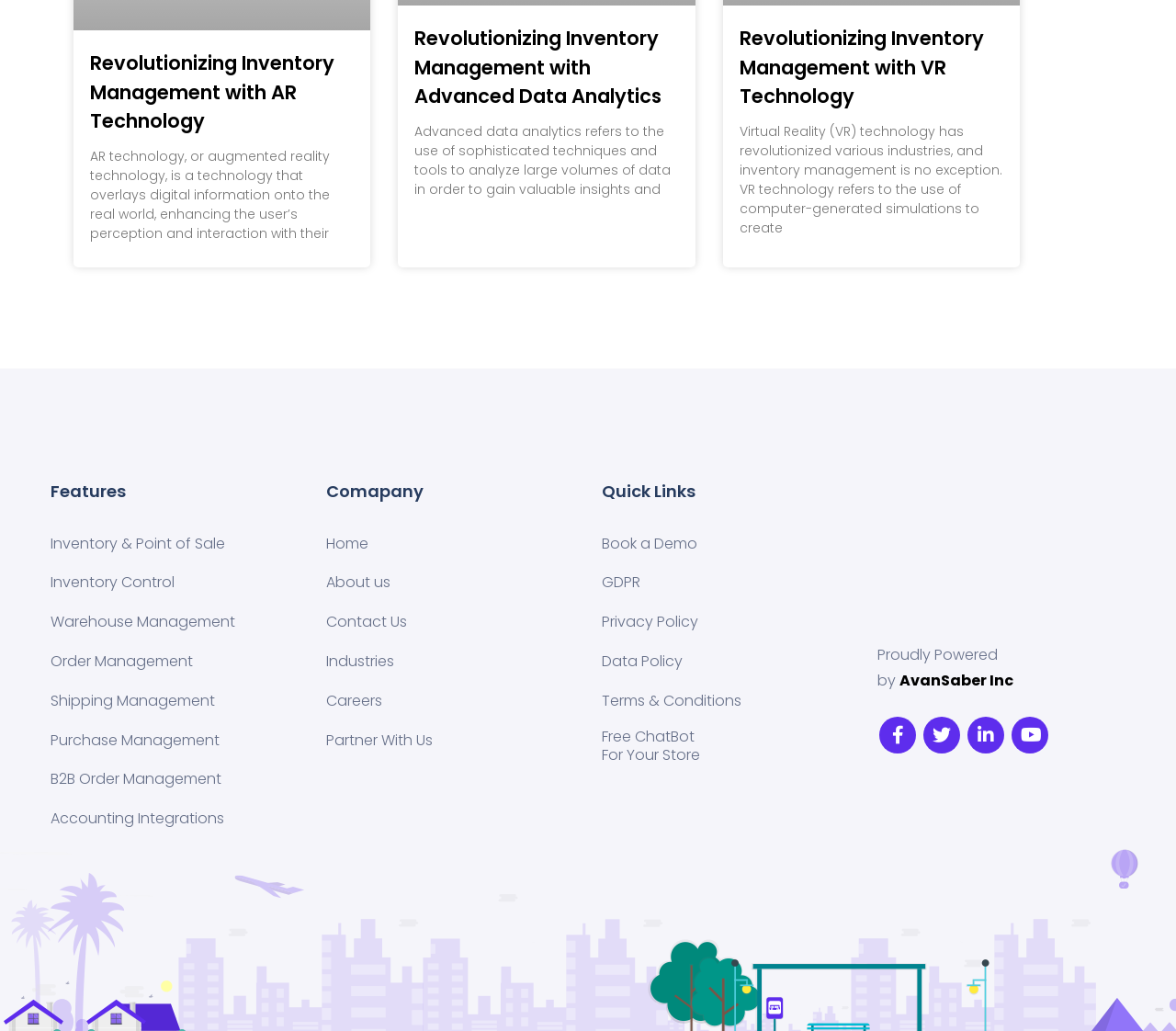How many social media links are present on the webpage?
Respond to the question with a well-detailed and thorough answer.

I see four social media links at the bottom of the webpage, represented by icons, which are likely links to the company's social media profiles.